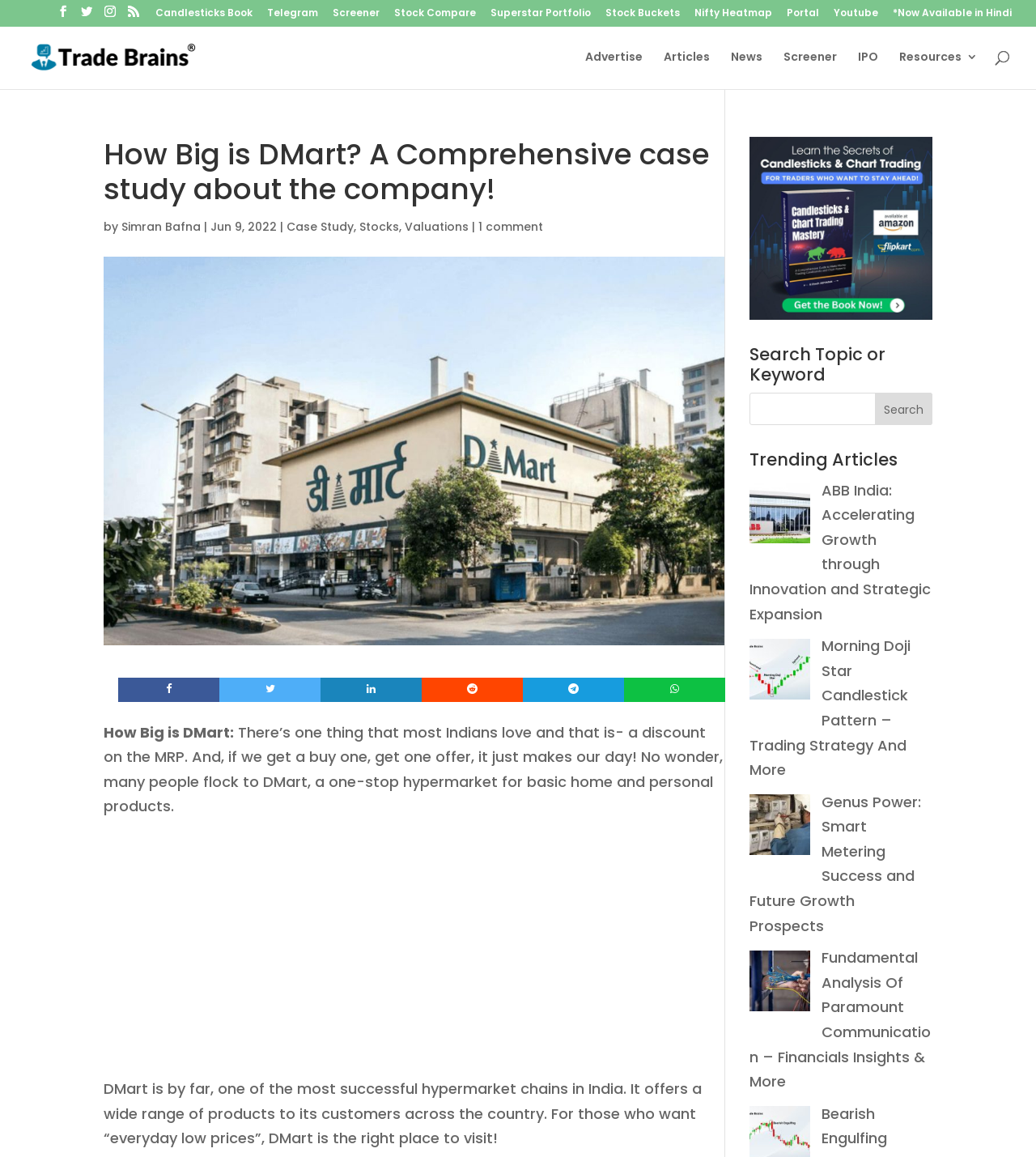What is the name of the company being studied?
Respond to the question with a single word or phrase according to the image.

DMart